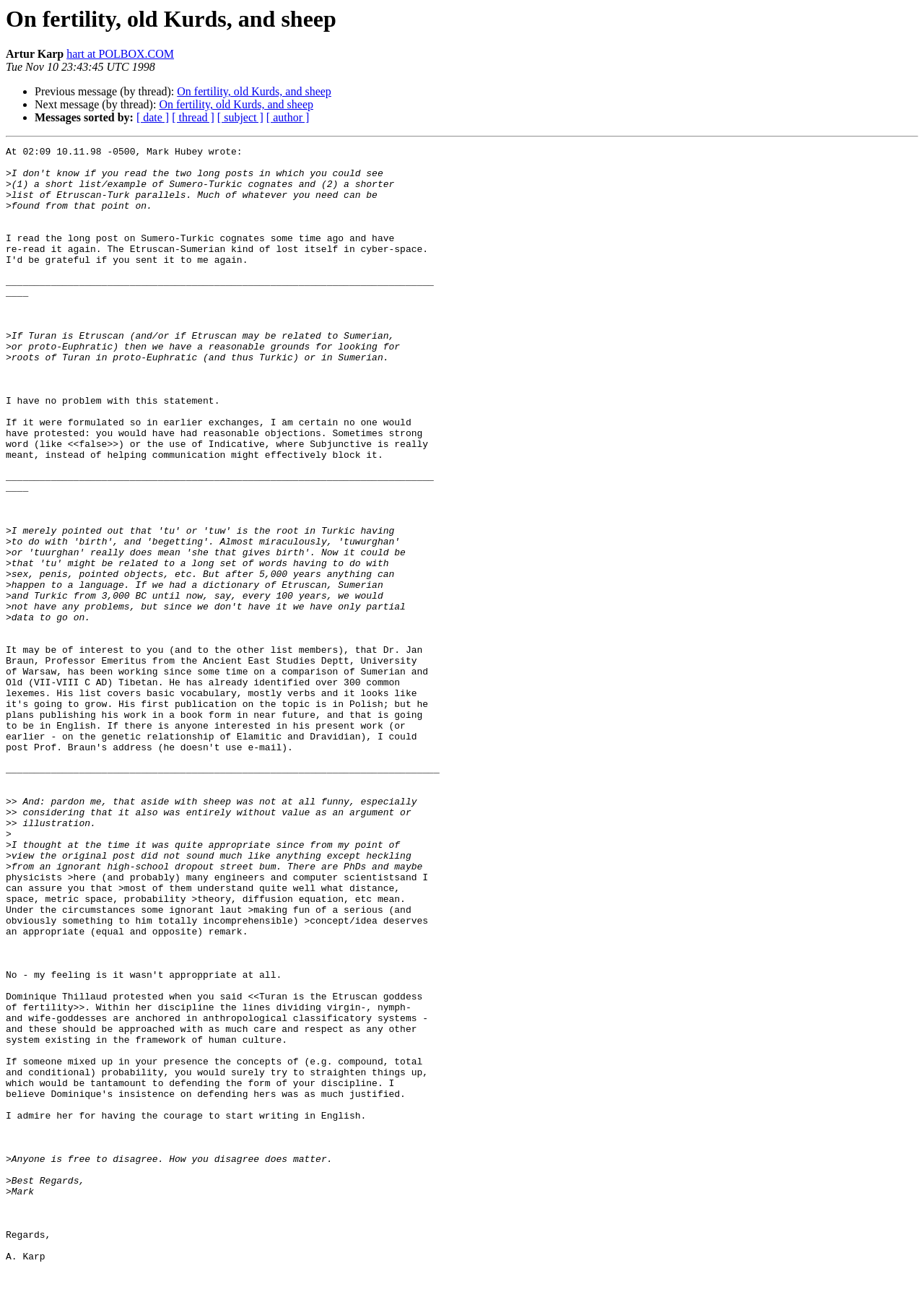Predict the bounding box coordinates for the UI element described as: "hart at POLBOX.COM". The coordinates should be four float numbers between 0 and 1, presented as [left, top, right, bottom].

[0.072, 0.037, 0.188, 0.046]